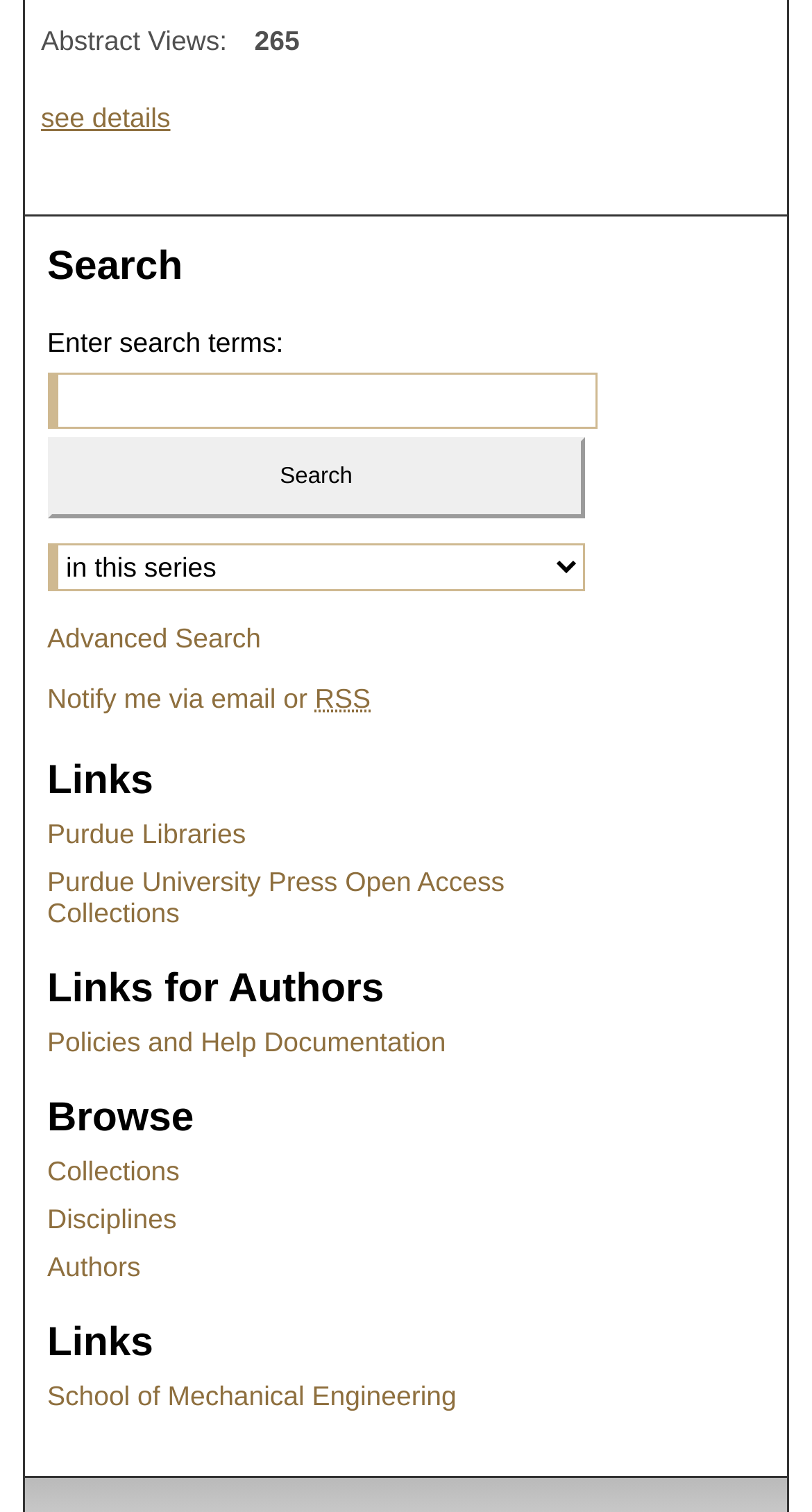Using the provided element description: "School of Mechanical Engineering", identify the bounding box coordinates. The coordinates should be four floats between 0 and 1 in the order [left, top, right, bottom].

[0.058, 0.913, 0.942, 0.934]